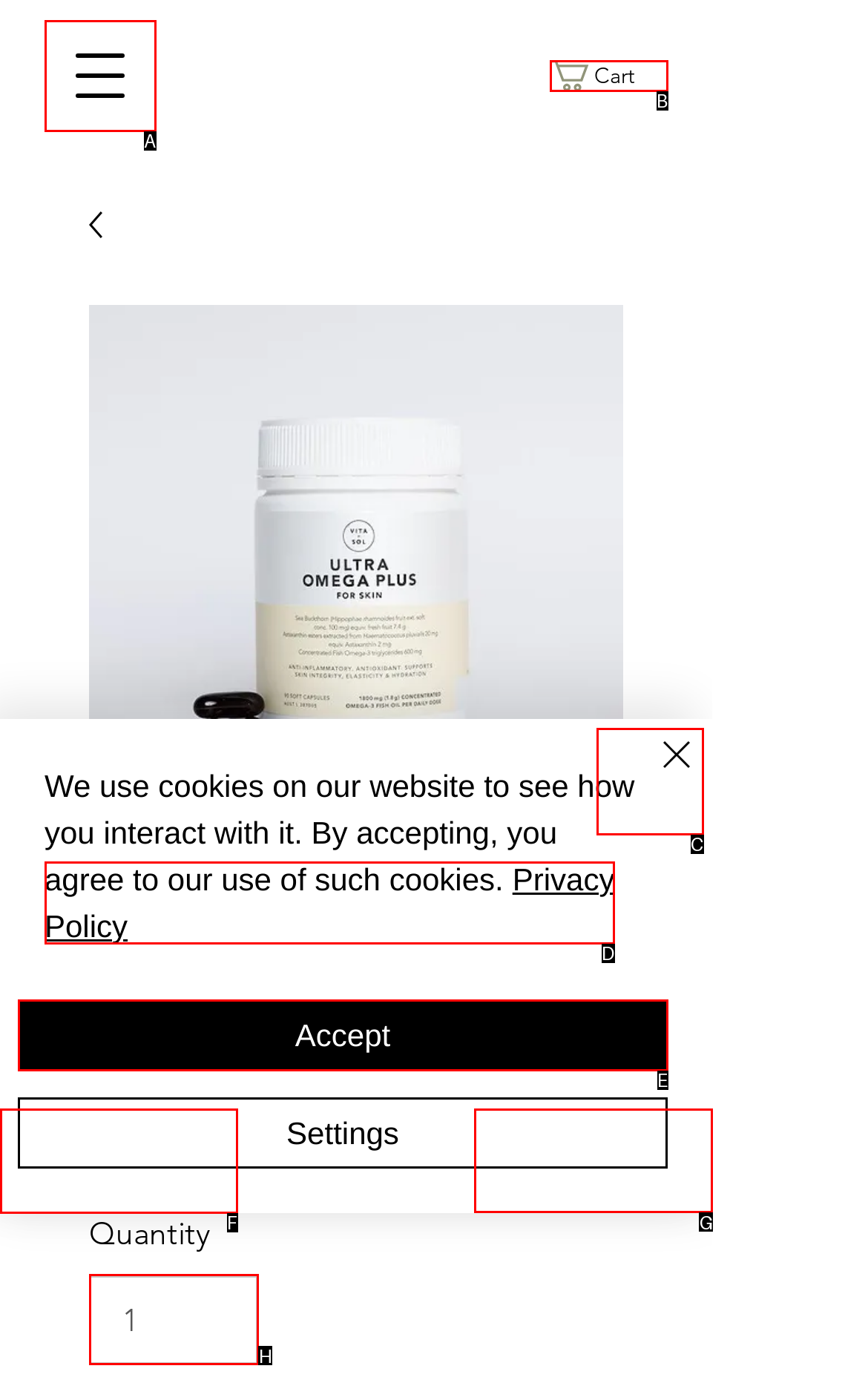Which HTML element should be clicked to complete the following task: Visit Facebook page?
Answer with the letter corresponding to the correct choice.

G